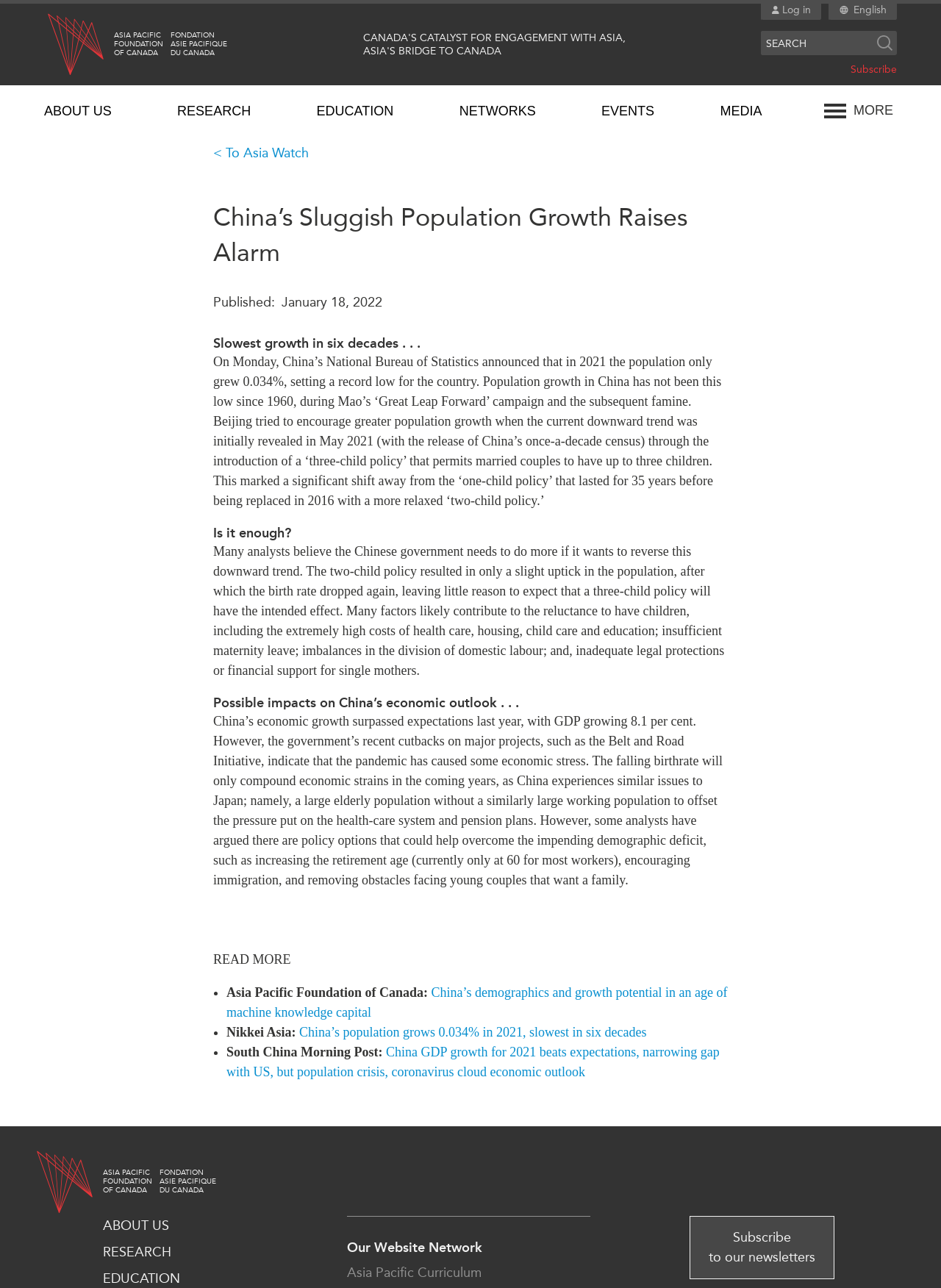What is the purpose of the textbox?
Refer to the image and provide a concise answer in one word or phrase.

Search